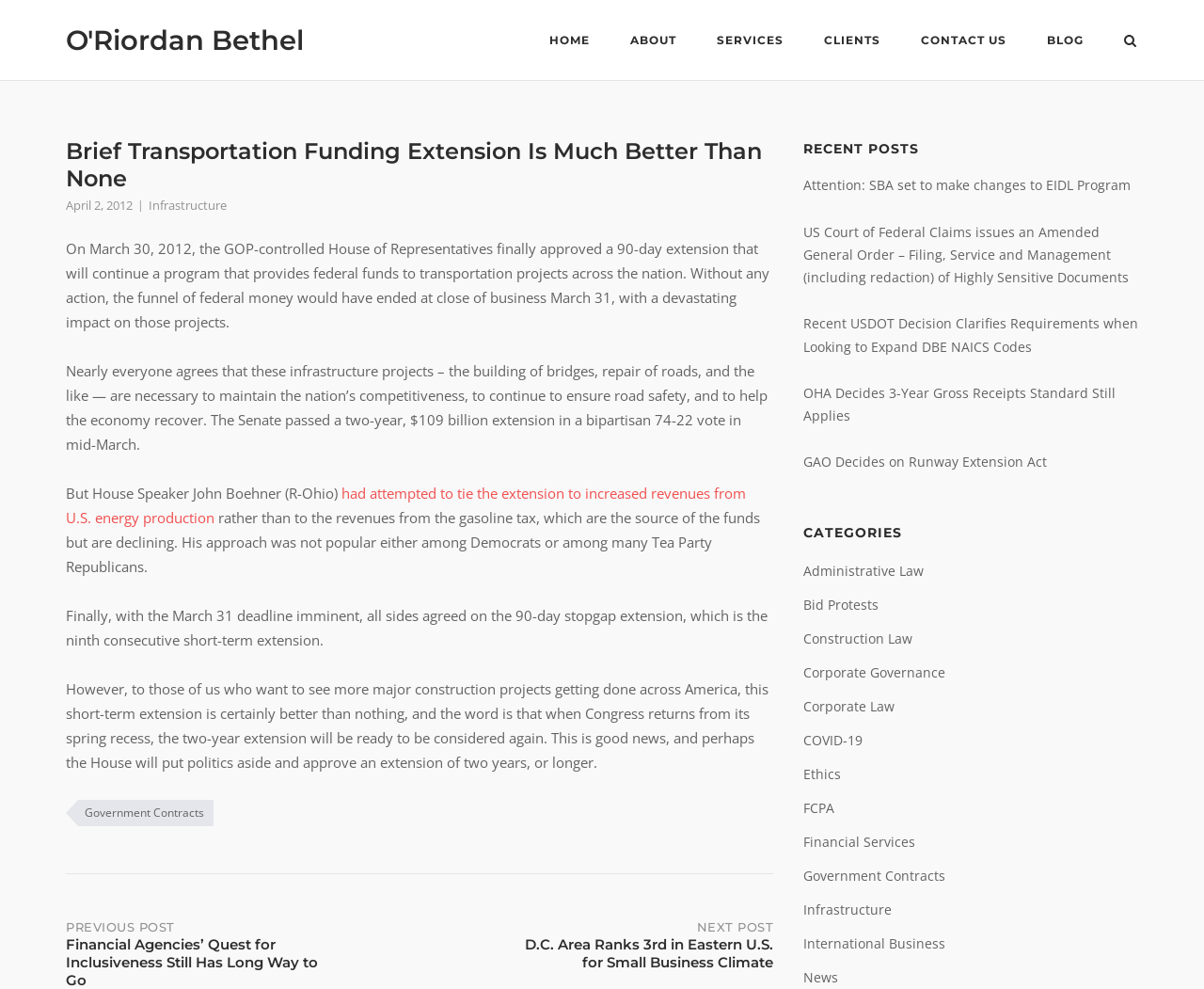Please provide a comprehensive answer to the question below using the information from the image: Who is mentioned as attempting to tie the extension to increased revenues?

According to the article, House Speaker John Boehner (R-Ohio) attempted to tie the extension of transportation funding to increased revenues from U.S. energy production, rather than to the revenues from the gasoline tax.